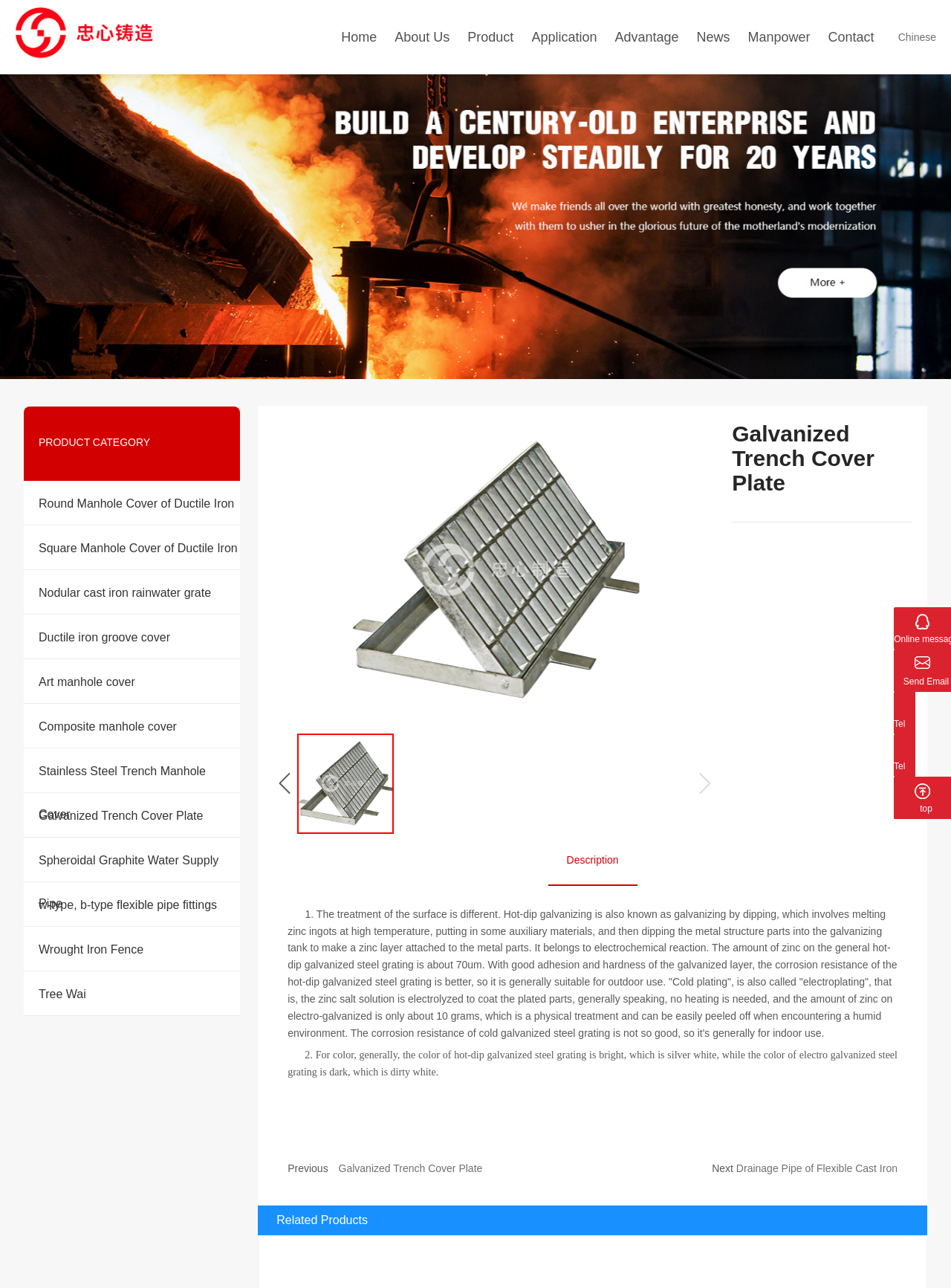Find the bounding box coordinates for the area that should be clicked to accomplish the instruction: "Browse the 'News' section".

[0.732, 0.0, 0.768, 0.058]